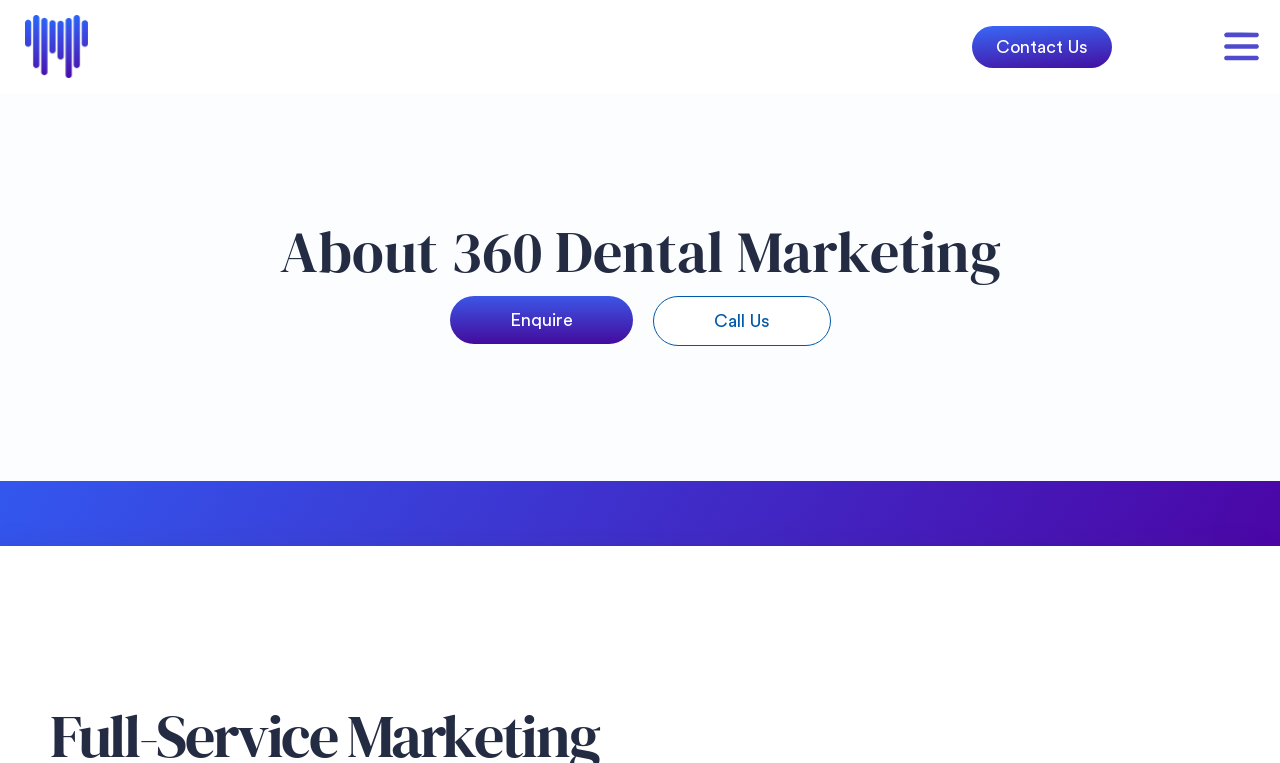Examine the screenshot and answer the question in as much detail as possible: What is the name of the company?

Based on the webpage title 'About Us | 360 Dental Marketing', I can infer that the company name is 360 Dental Marketing.